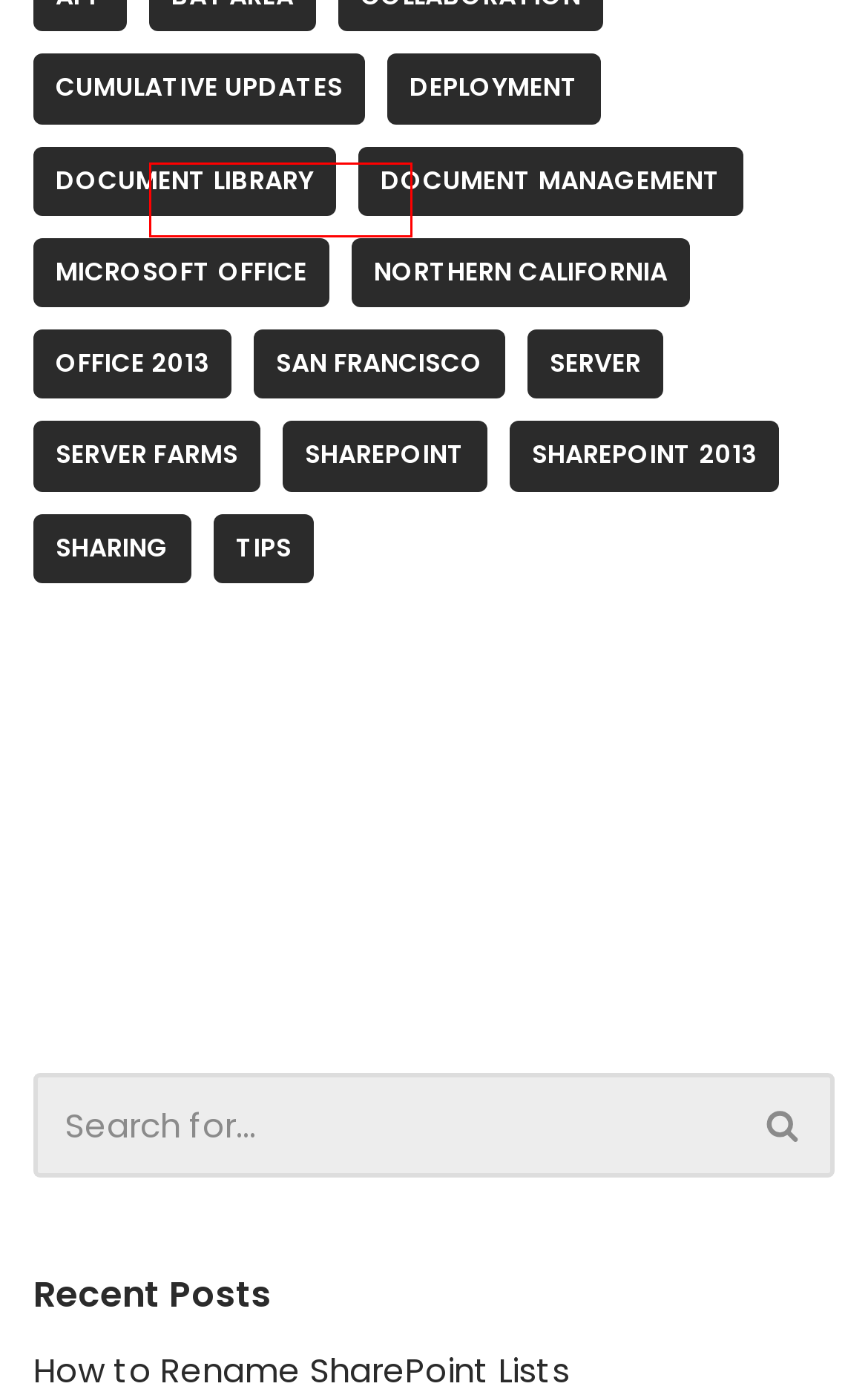You are presented with a screenshot of a webpage containing a red bounding box around an element. Determine which webpage description best describes the new webpage after clicking on the highlighted element. Here are the candidates:
A. Blog Tool, Publishing Platform, and CMS – WordPress.org
B. administrators Archives - Kattelo Labs
C. deployment Archives - Kattelo Labs
D. administrator Archives - Kattelo Labs
E. News Archives - Kattelo Labs
F. sharepoint Archives - Kattelo Labs
G. Tips Archives - Kattelo Labs
H. northern california Archives - Kattelo Labs

D